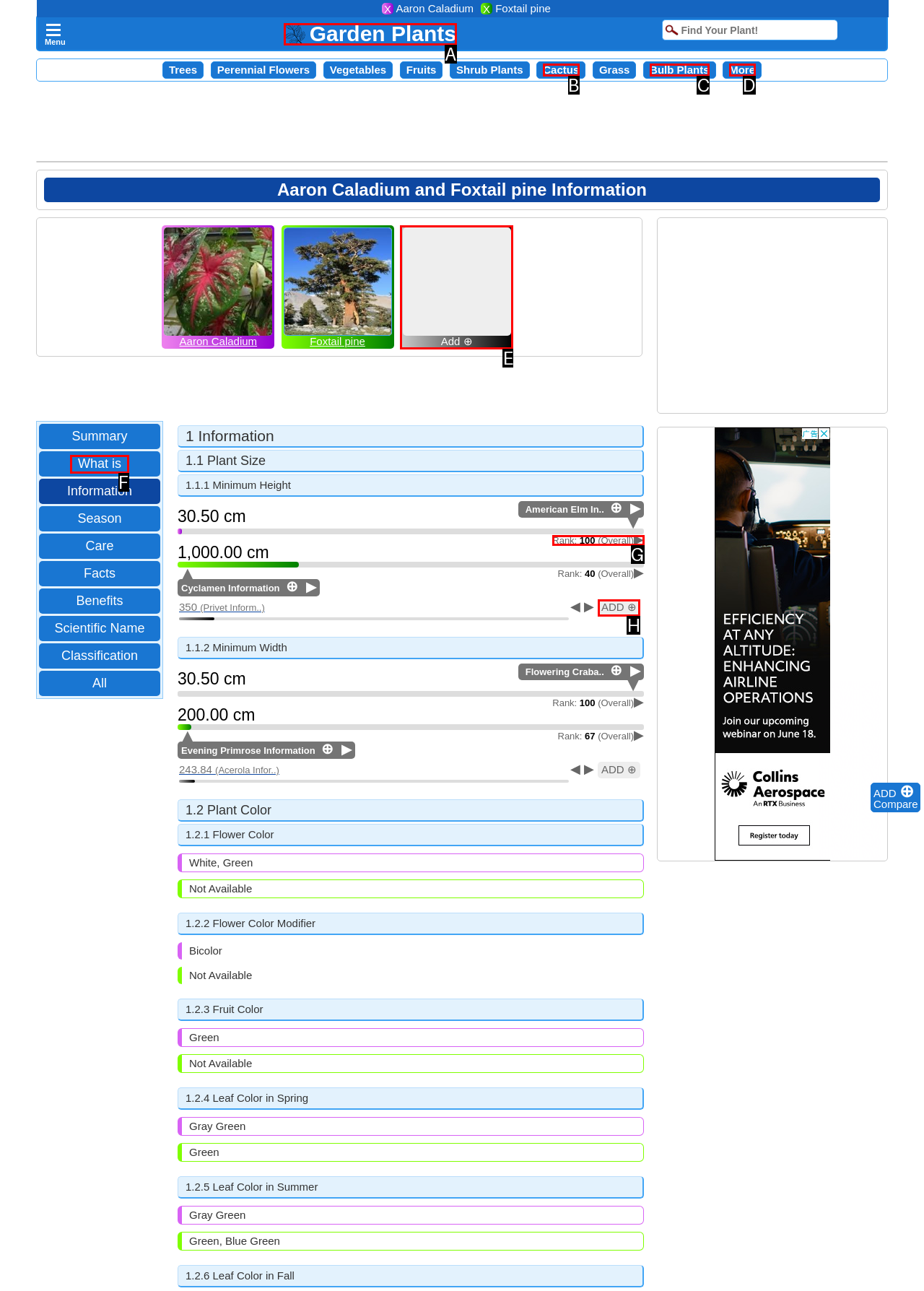Select the letter that corresponds to the description: Bulb Plants. Provide your answer using the option's letter.

C